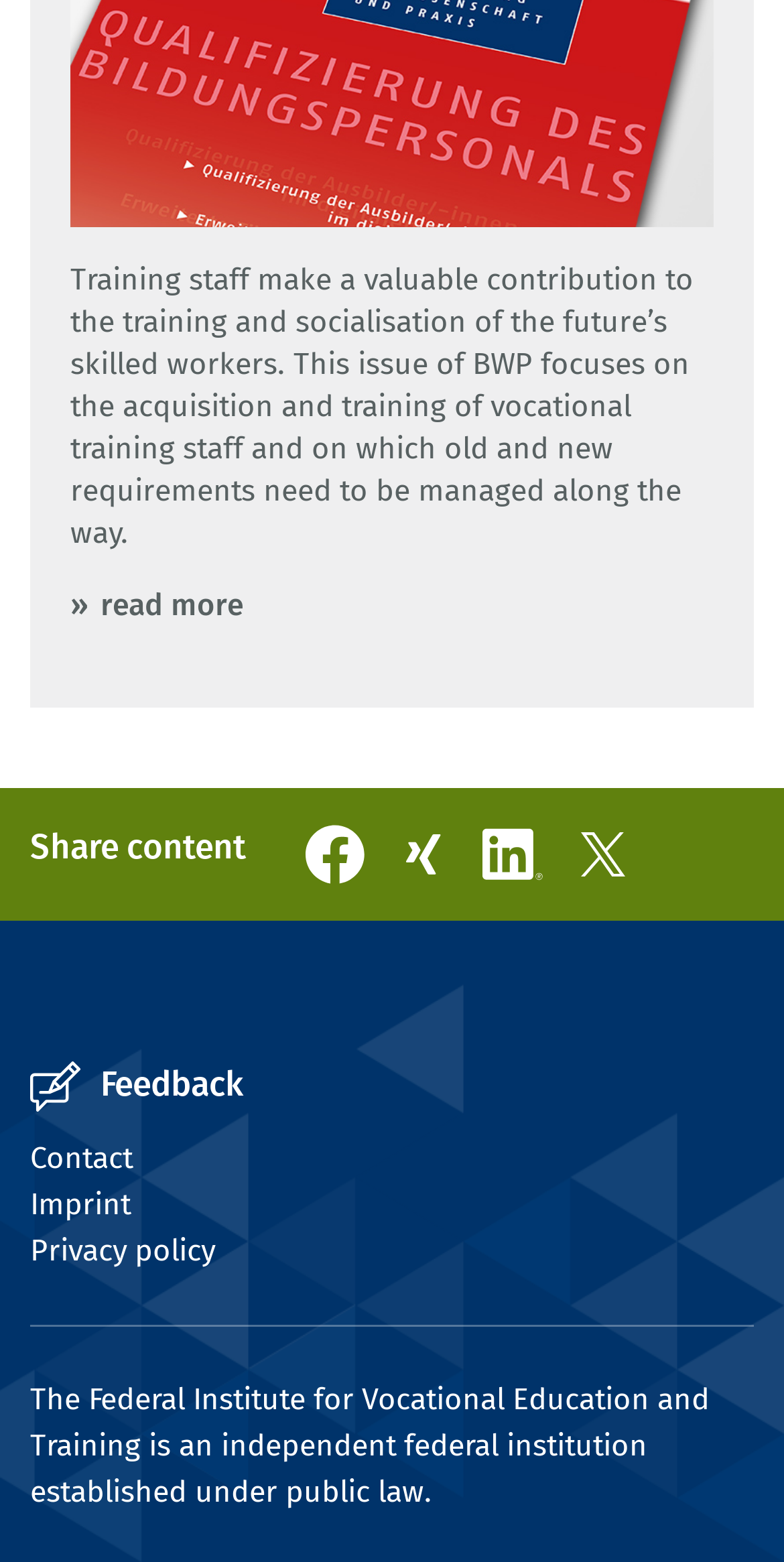Identify the bounding box for the described UI element: "Privacy policy".

[0.038, 0.789, 0.274, 0.812]